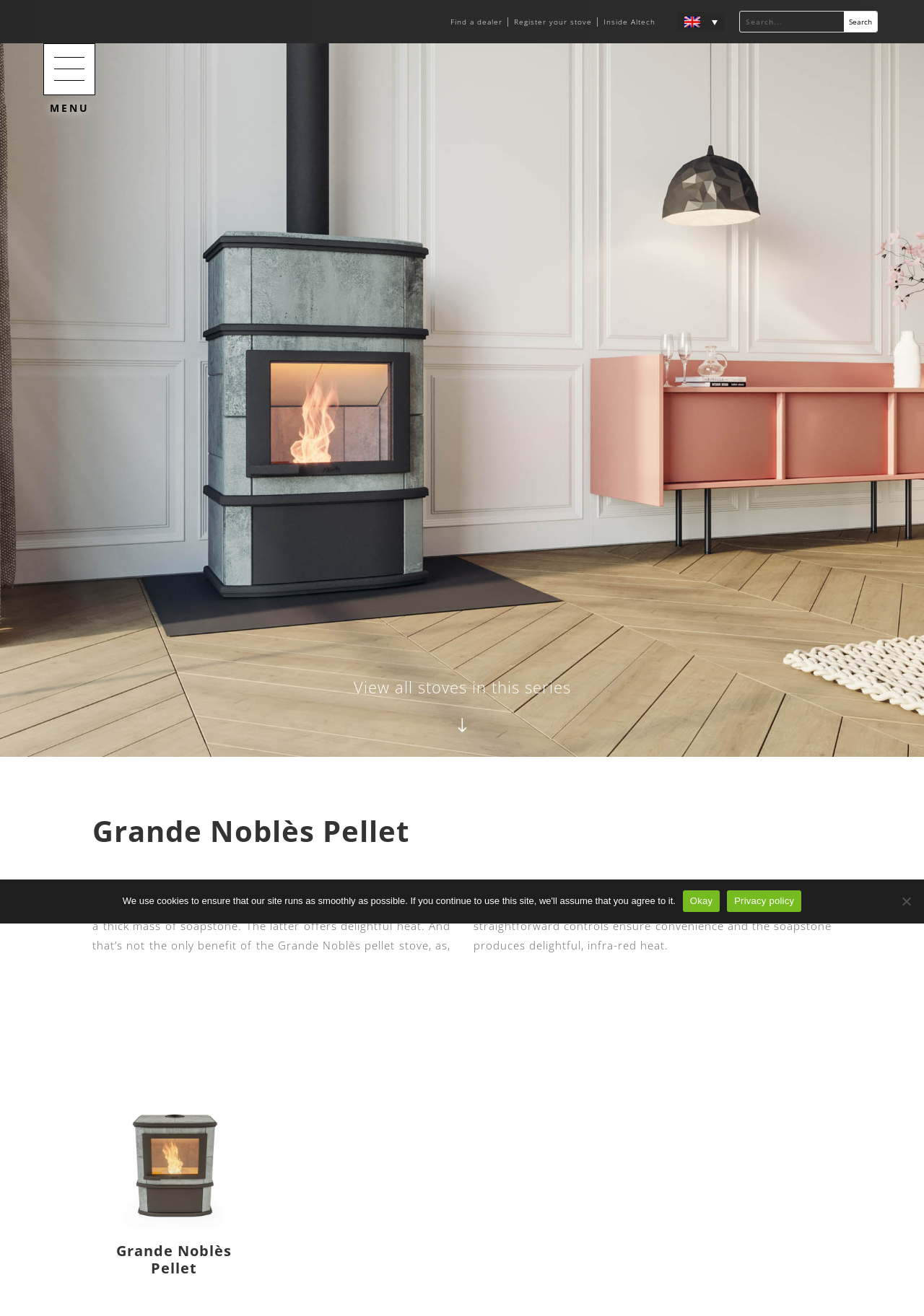Write an exhaustive caption that covers the webpage's main aspects.

The webpage is about the Grande Noblès Pellet stove series from Altech Kachels. At the top left, there is a "MENU" button. To the right of the button, there are several links, including "Find a dealer", "Register your stove", "Inside Altech", and "English", which has a corresponding flag icon. On the far right, there is a search bar with a "Search" button.

Below the top navigation, there is a heading that reads "View all stoves in this series". Underneath, there is a large heading that introduces the Grande Noblès Pellet stove series, followed by a descriptive paragraph that highlights its features, such as its timeless look, thick soapstone mass, and efficient pellet consumption.

To the right of the descriptive paragraph, there is a link to "5 Grande Noblès Pellet" with a heading that repeats the name of the stove series. At the very bottom of the page, there is a "Cookie Notice" dialog with links to "Okay" and "Privacy policy", as well as a "Nee" button on the far right.

Overall, the webpage is focused on showcasing the Grande Noblès Pellet stove series, providing detailed information about its features and benefits, and offering links to related pages and resources.